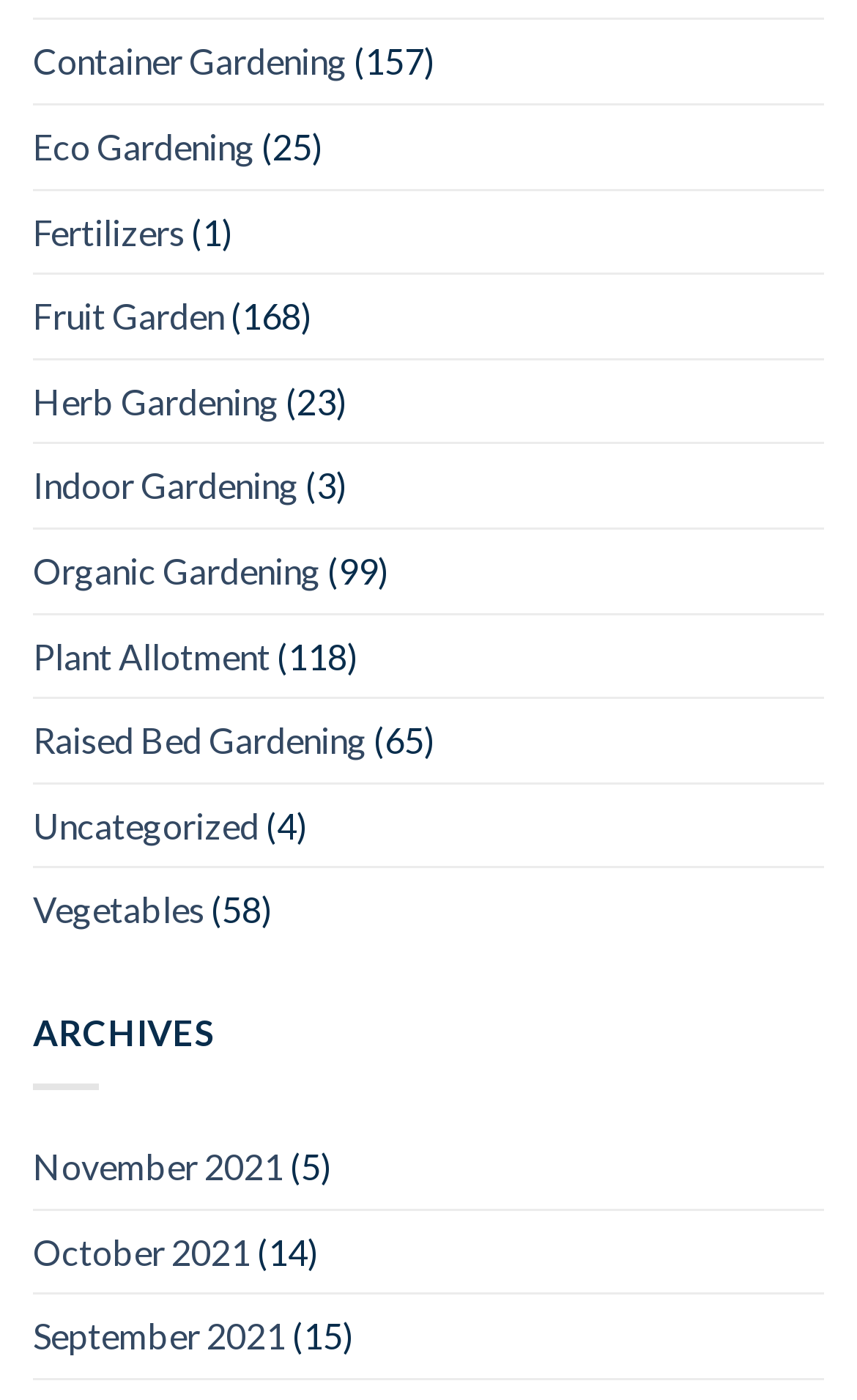How many articles are in the 'Vegetables' category?
Give a single word or phrase as your answer by examining the image.

58